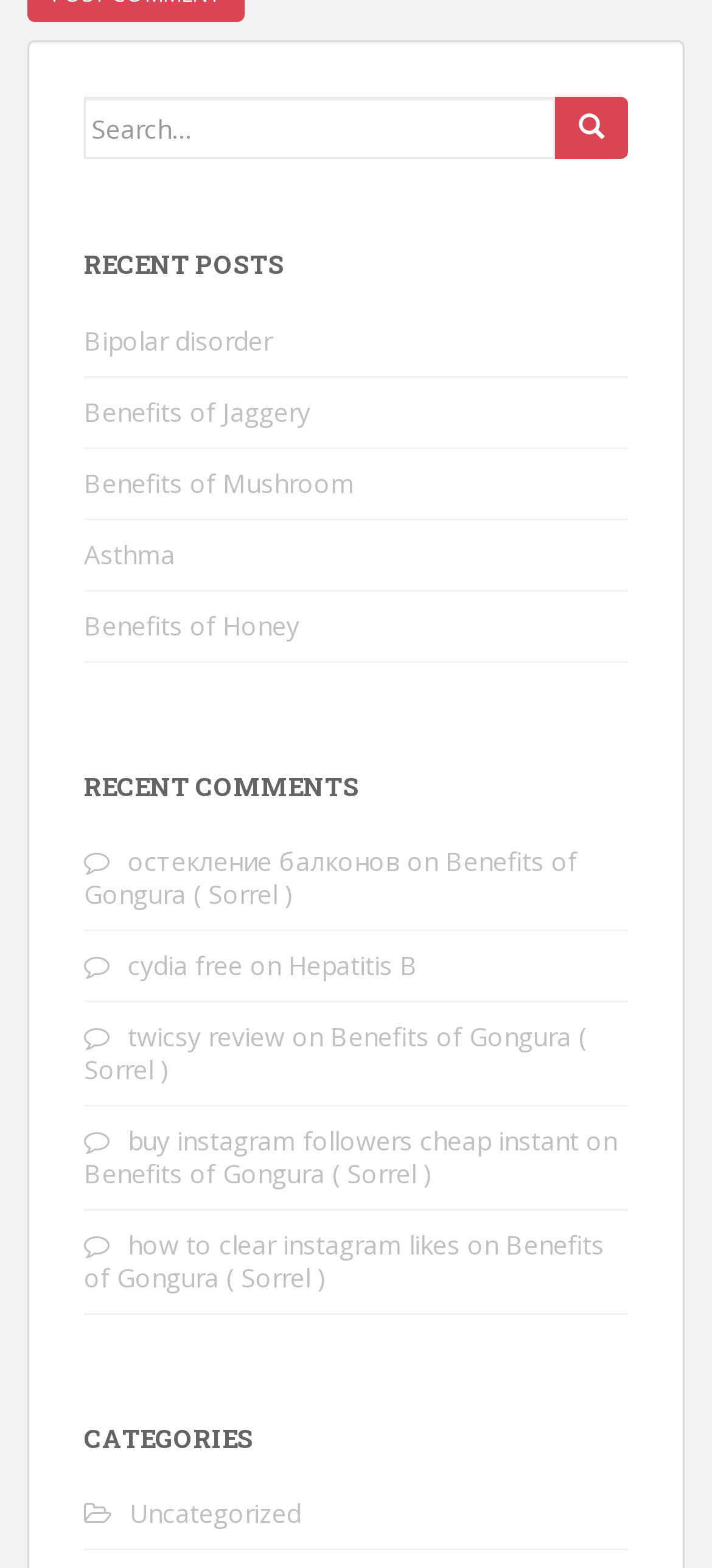How many sections are there on the webpage?
Answer with a single word or phrase by referring to the visual content.

Three